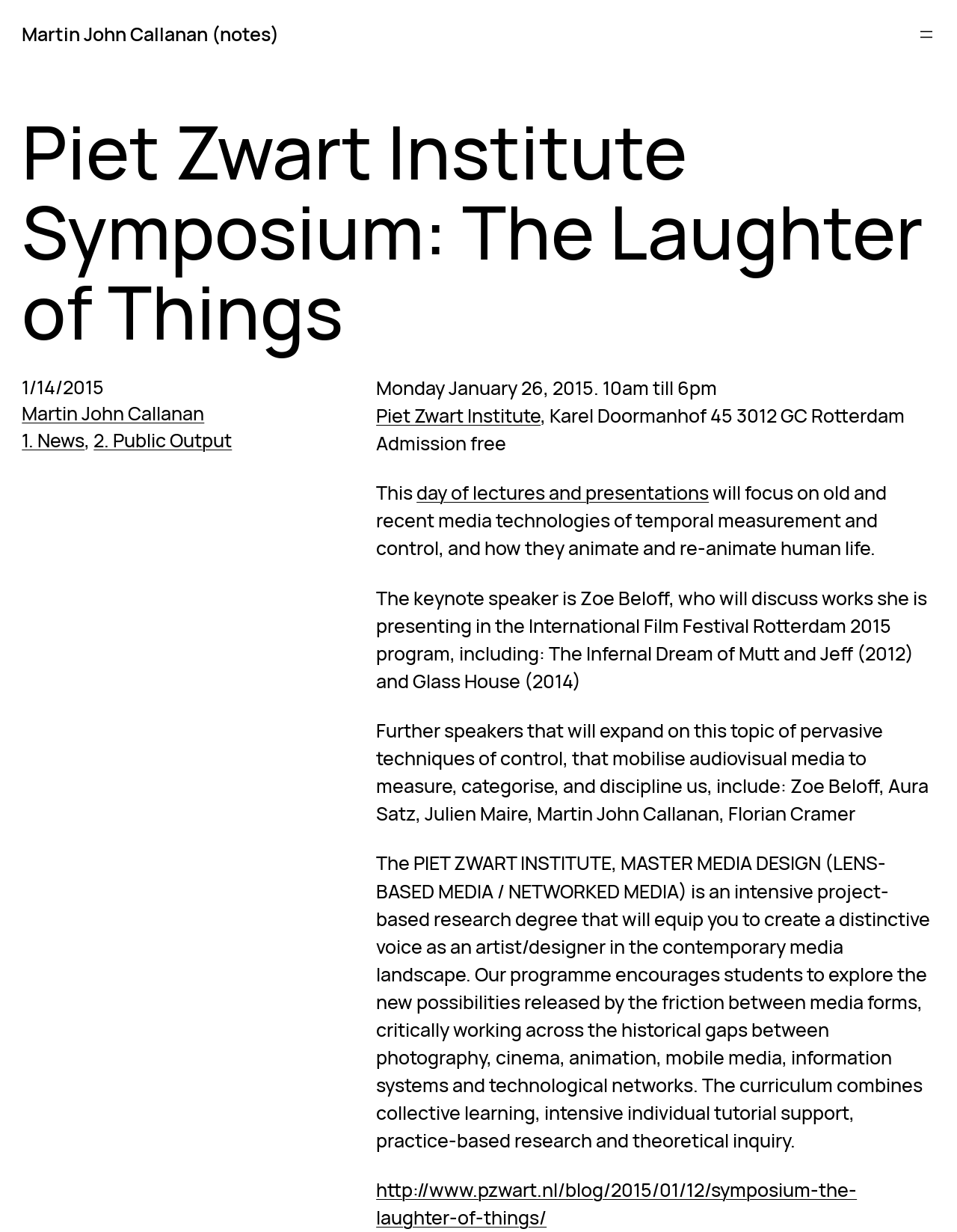Please answer the following question using a single word or phrase: 
What is the name of the research degree mentioned?

MASTER MEDIA DESIGN